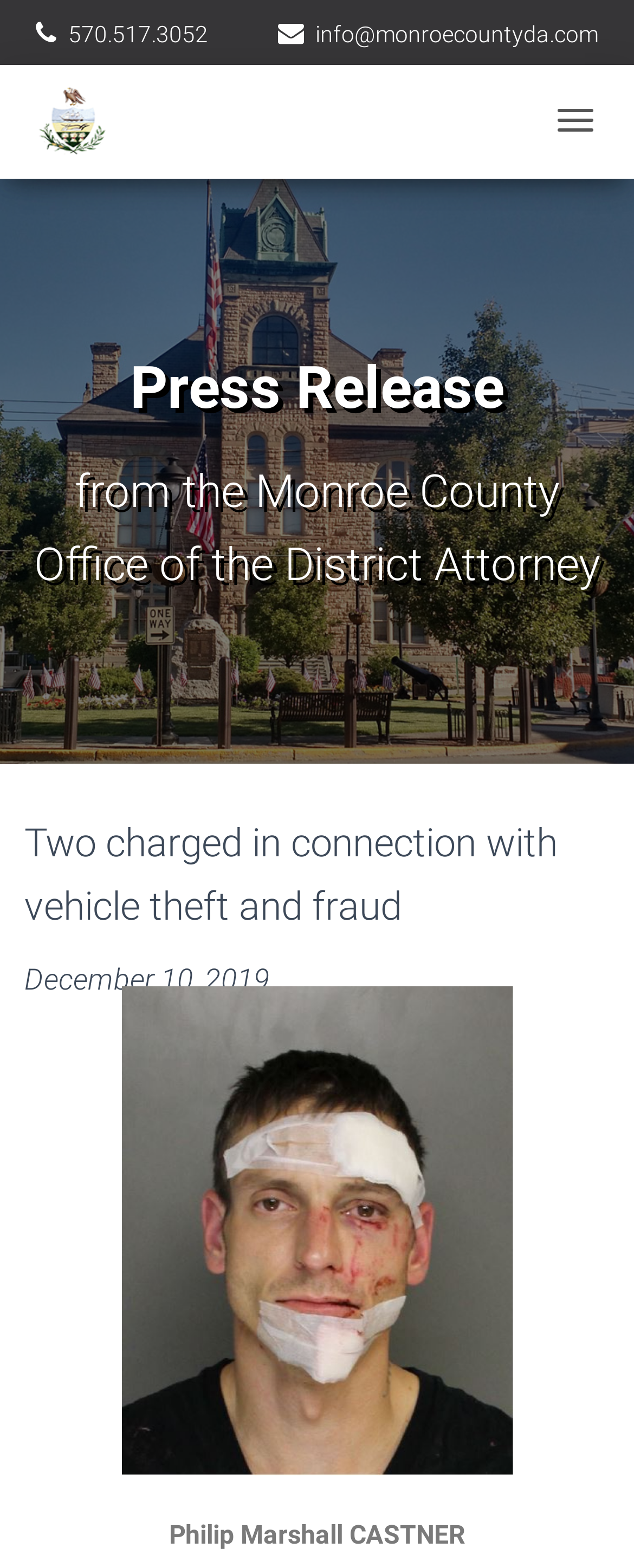Please provide a one-word or short phrase answer to the question:
What is the type of release on the webpage?

Press Release